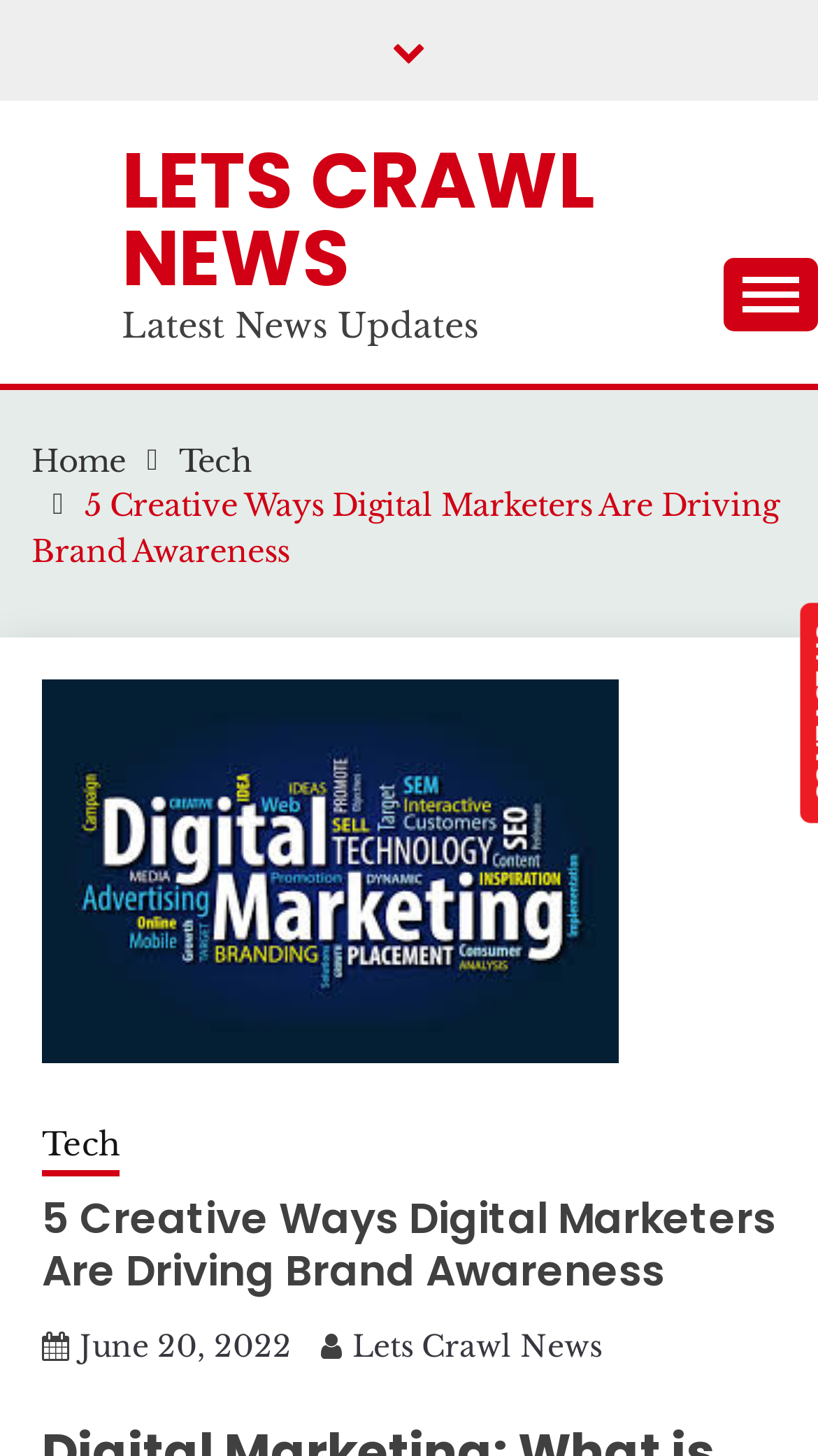Construct a comprehensive description capturing every detail on the webpage.

The webpage is an article discussing 5 strategies for digital marketers to drive brand awareness and lead generation. At the top of the page, there is a link on the left side and another link on the right side, with the title "5 Creative Ways Digital Marketers Are Driving Brand Awareness" in between. Below the title, there is a section with the label "Latest News Updates" on the left side, and a button on the right side that controls the primary menu.

The primary menu is a navigation section with breadcrumbs, which includes links to "Home", "Tech", and the current article. Below the navigation section, there is a large figure that takes up most of the width of the page. Above the figure, there are links to "Tech" and the current article. The main heading of the article, "5 Creative Ways Digital Marketers Are Driving Brand Awareness", is located below the figure.

At the bottom of the page, there are links to "Tech" and "June 20, 2022", which is the date of the article. There is also a link to "Lets Crawl News" and a time element. On the right side of the page, near the bottom, there is a link with an icon.